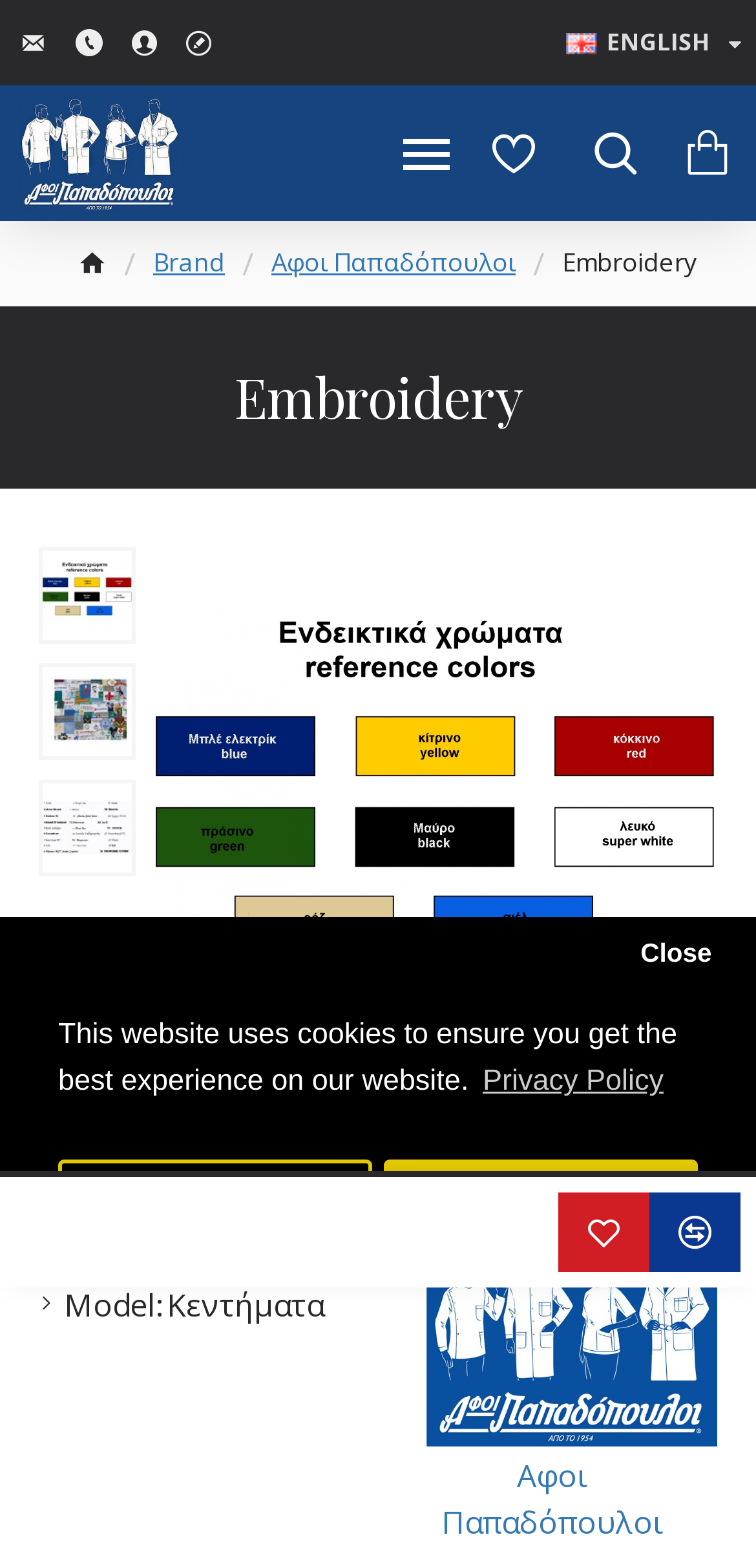Identify and provide the bounding box for the element described by: "Αφοι Παπαδόπουλοι".

[0.359, 0.156, 0.682, 0.18]